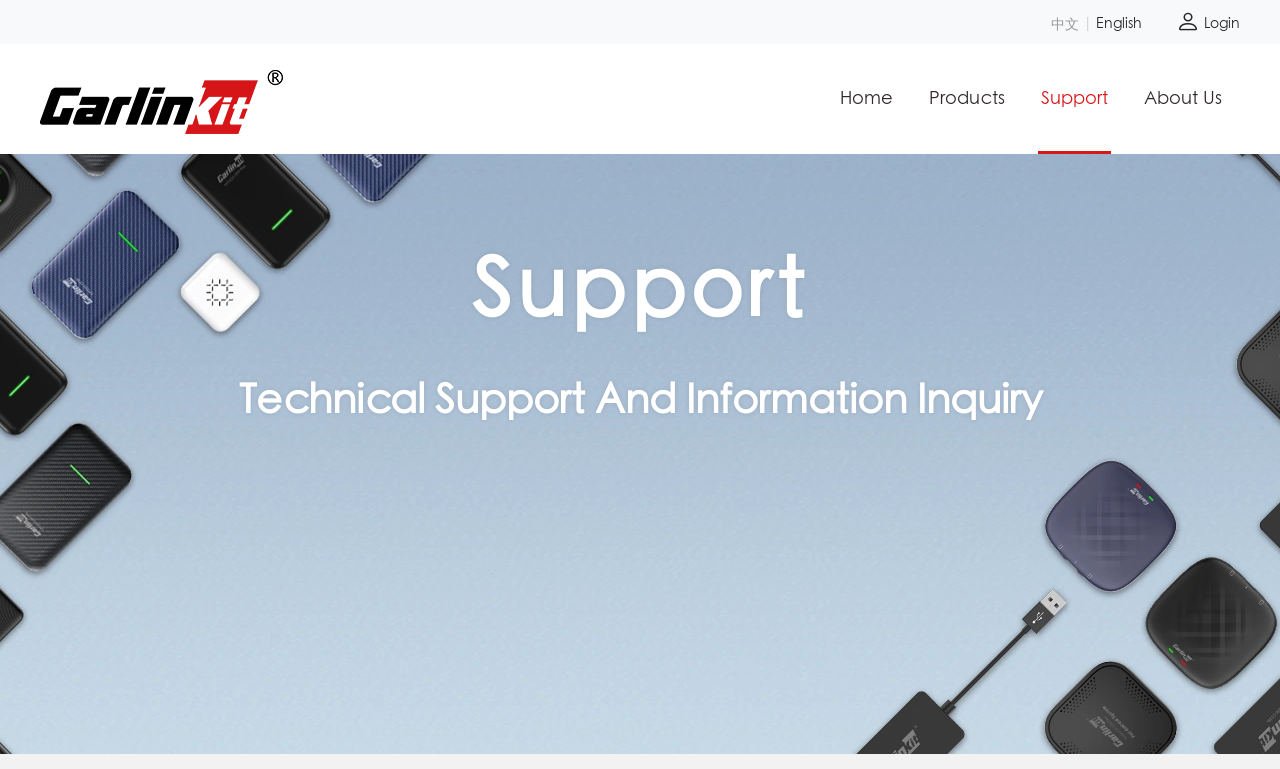What type of products does the company offer? Look at the image and give a one-word or short phrase answer.

Connected car products